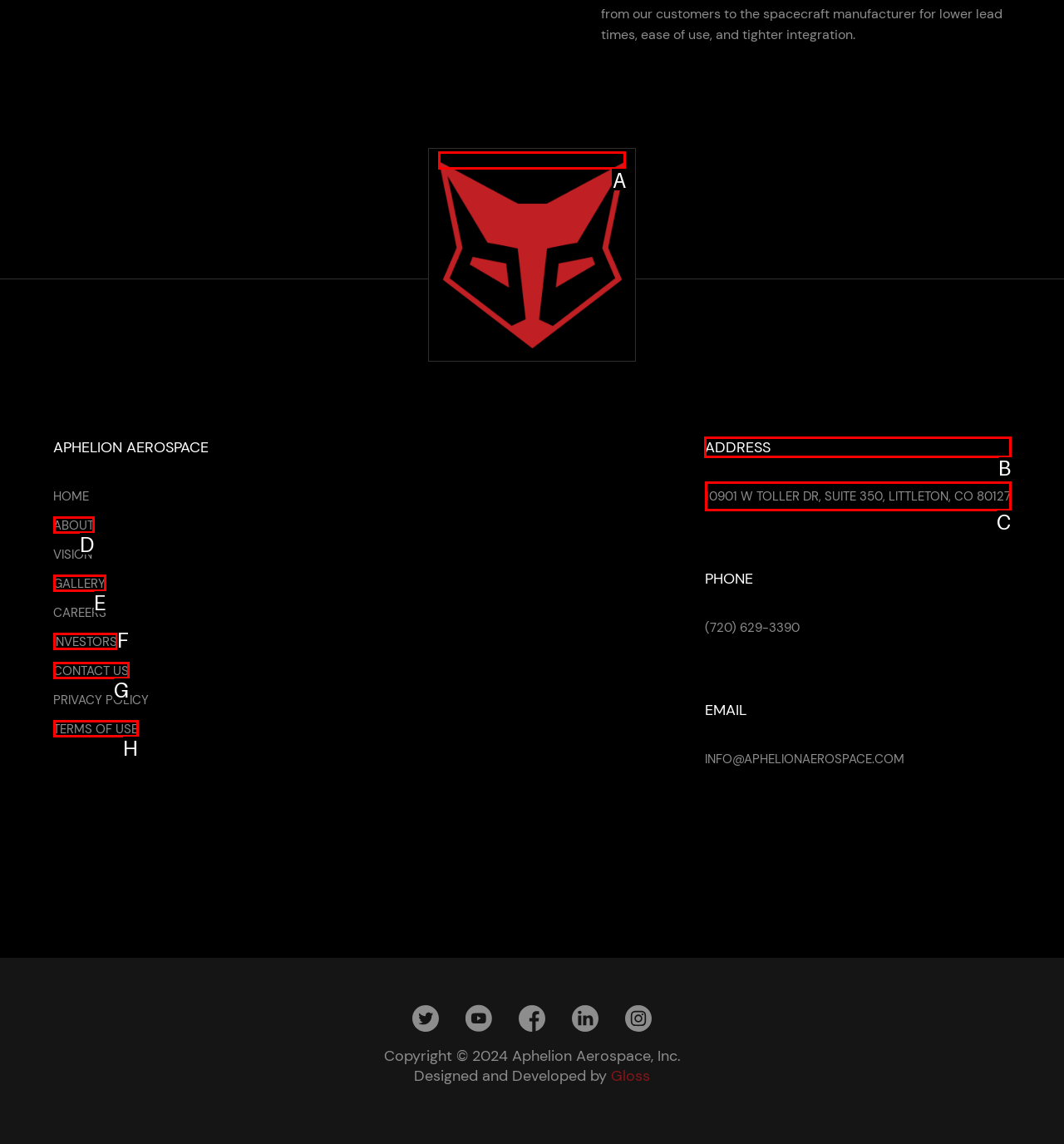Tell me which option I should click to complete the following task: View the ADDRESS Answer with the option's letter from the given choices directly.

B